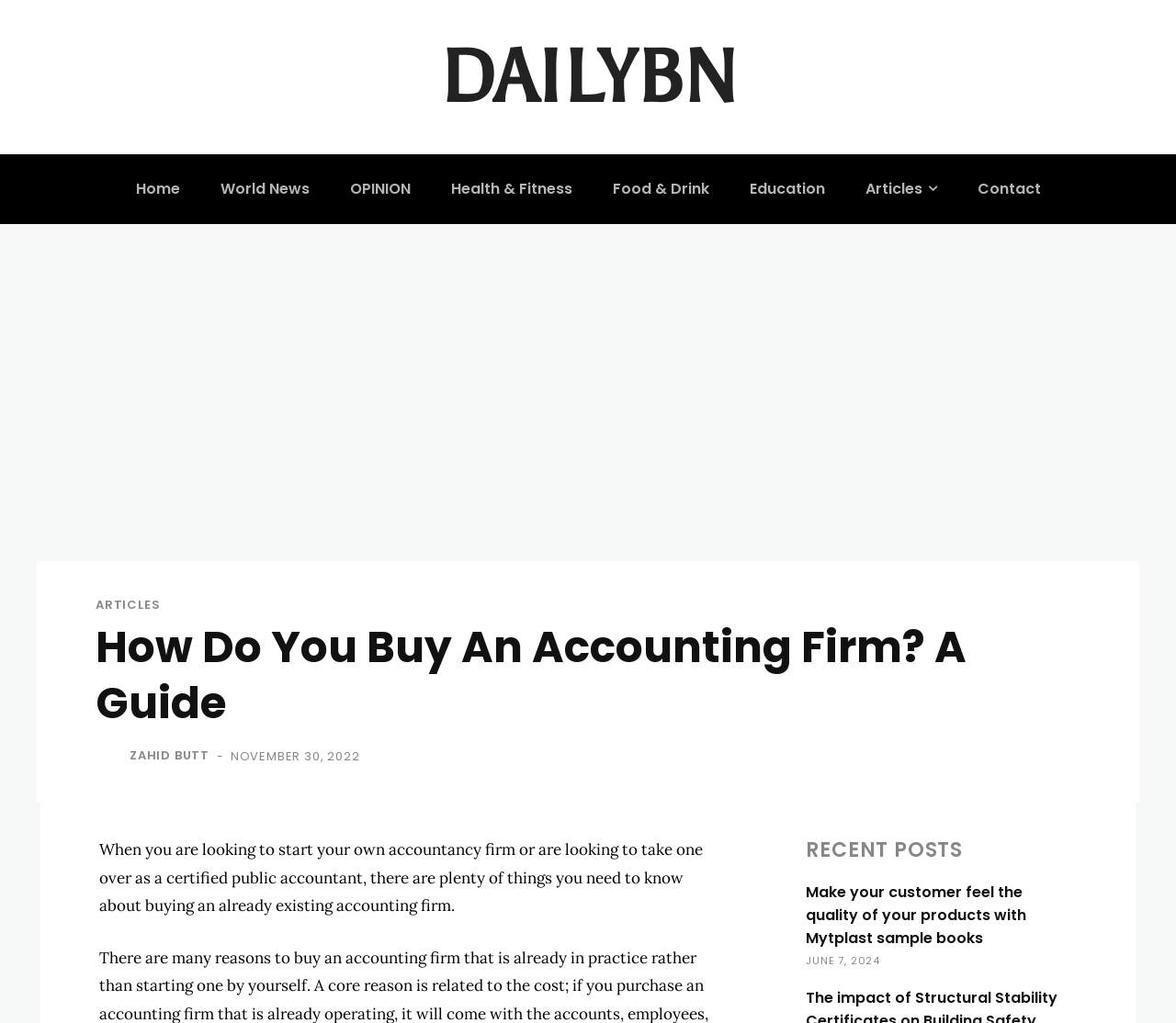Can you give a comprehensive explanation to the question given the content of the image?
What is the name of the author of the article?

I found the author's name by looking at the link element with the text 'Zahid Butt' which is located below the main heading of the article.